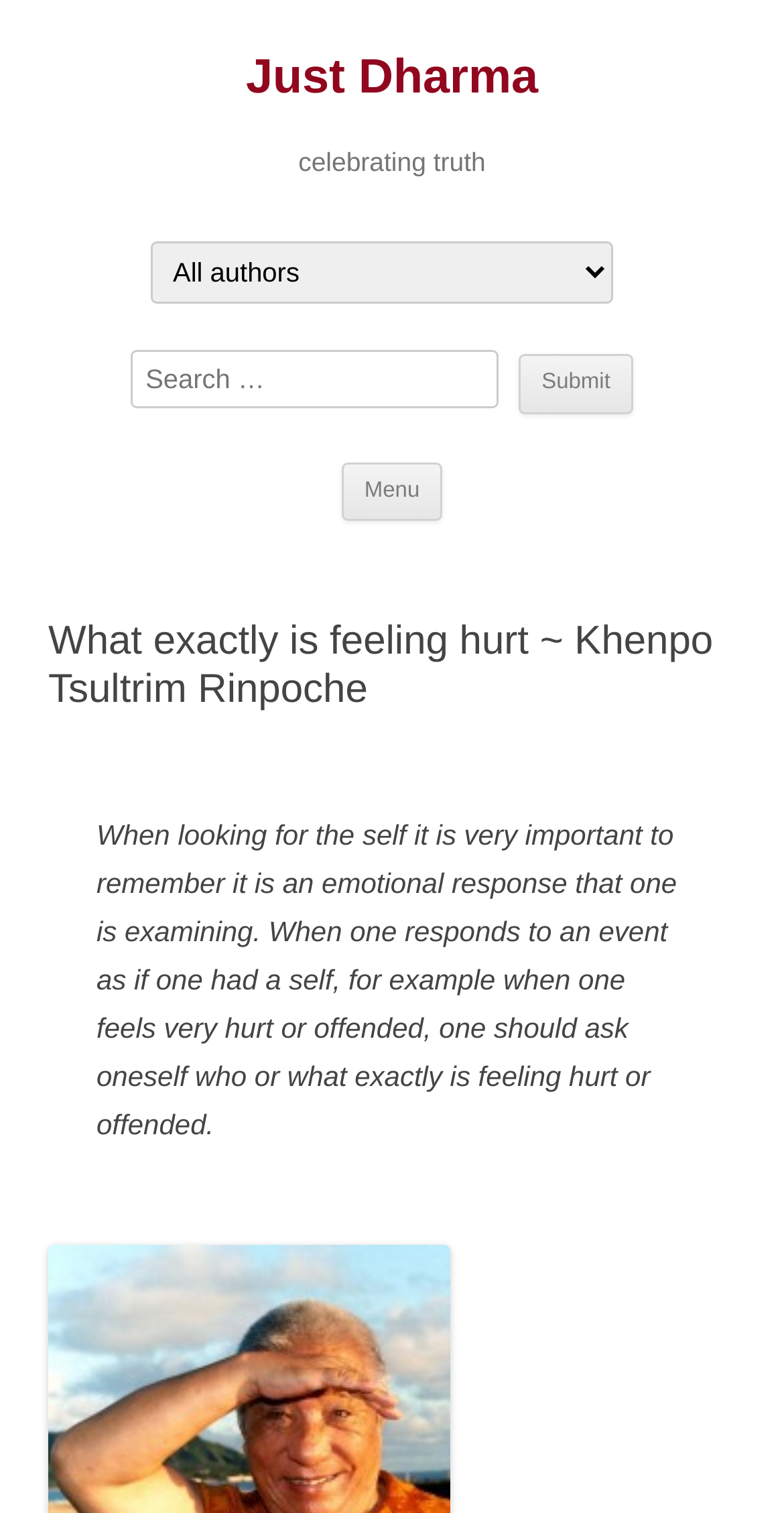Describe in detail what you see on the webpage.

The webpage is titled "What exactly is feeling hurt ~ Khenpo Tsultrim Rinpoche - Just Dharma" and has a heading "Just Dharma" at the top left corner. Below it, there is another heading "celebrating truth". 

On the top right side, there is a search bar consisting of a combobox, a textbox with a placeholder "Search …", and a "Submit" button. 

Below the search bar, there is a heading "Menu" and a link "Skip to content". The main content of the webpage is divided into sections. The first section has a heading "What exactly is feeling hurt ~ Khenpo Tsultrim Rinpoche" and a blockquote containing a paragraph of text. The text explains the importance of recognizing emotional responses when examining the self, and how one should question who or what is feeling hurt or offended in response to an event. 

At the bottom of the blockquote, there is a link. The overall structure of the webpage is organized, with clear headings and concise text.